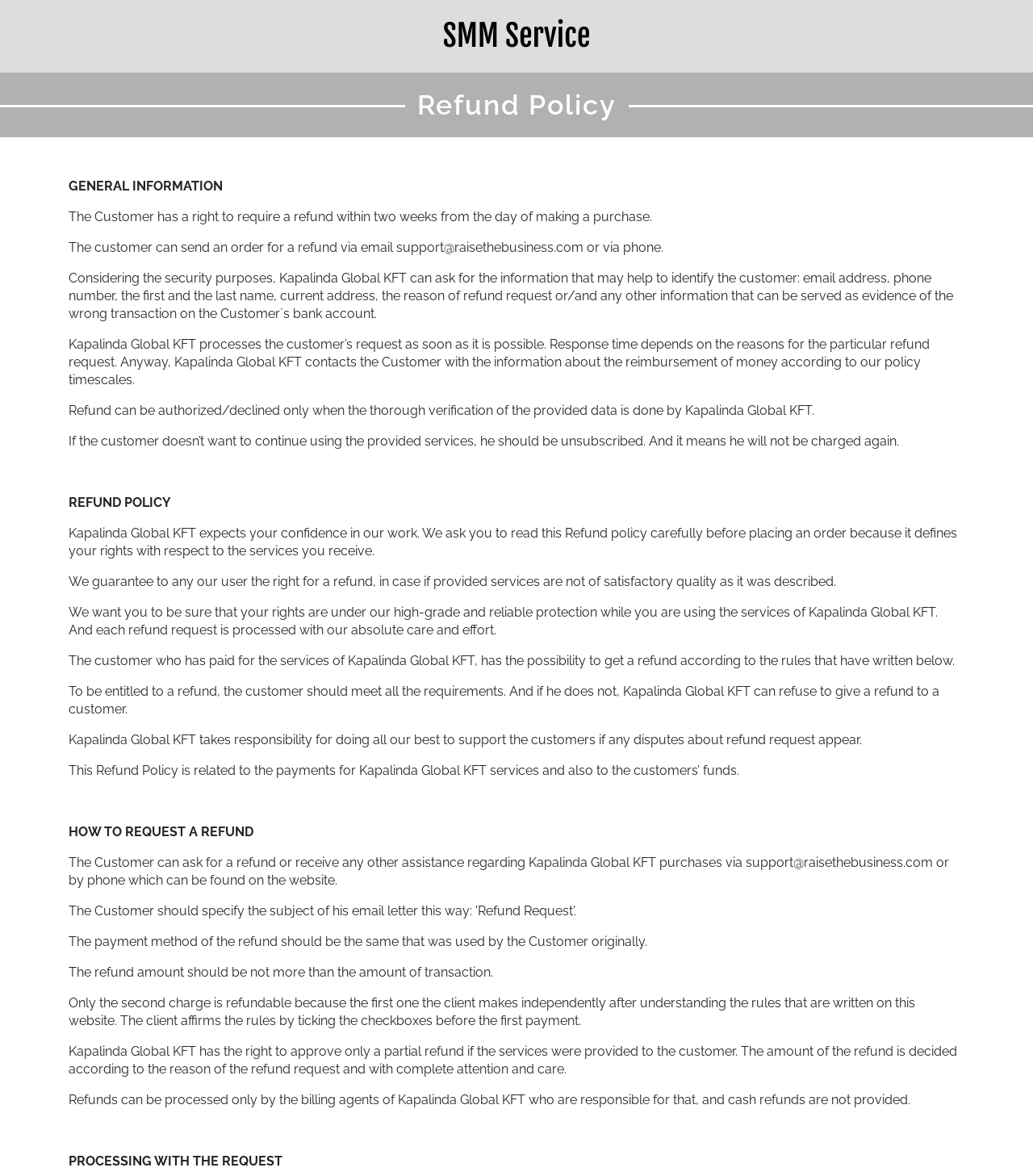Provide an in-depth caption for the webpage.

The webpage is about the refund policy of "raisethebusiness". At the top, there is a link and a heading "Refund Policy" that spans almost the entire width of the page. Below the heading, there are several sections of text that provide detailed information about the refund policy.

The first section, "GENERAL INFORMATION", explains the customer's right to a refund within two weeks of making a purchase. It also provides contact information, including an email address and phone number, for customers to request a refund.

The following sections outline the process of requesting a refund, including the information required from the customer and the response time from Kapalinda Global KFT. There are also sections that explain the rules for refunds, including the requirement for thorough verification of provided data and the possibility of partial refunds.

In the middle of the page, there is a section titled "REFUND POLICY" that reiterates the importance of reading the refund policy carefully before placing an order. This section also guarantees the right to a refund if the provided services are not of satisfactory quality.

The lower part of the page is dedicated to the process of requesting a refund, including the contact information and the rules for refunds. There are also sections that explain the payment method for refunds and the possibility of partial refunds.

Throughout the page, there are 24 blocks of text, including headings and paragraphs, that provide detailed information about the refund policy. The text is organized in a clear and concise manner, making it easy to read and understand.